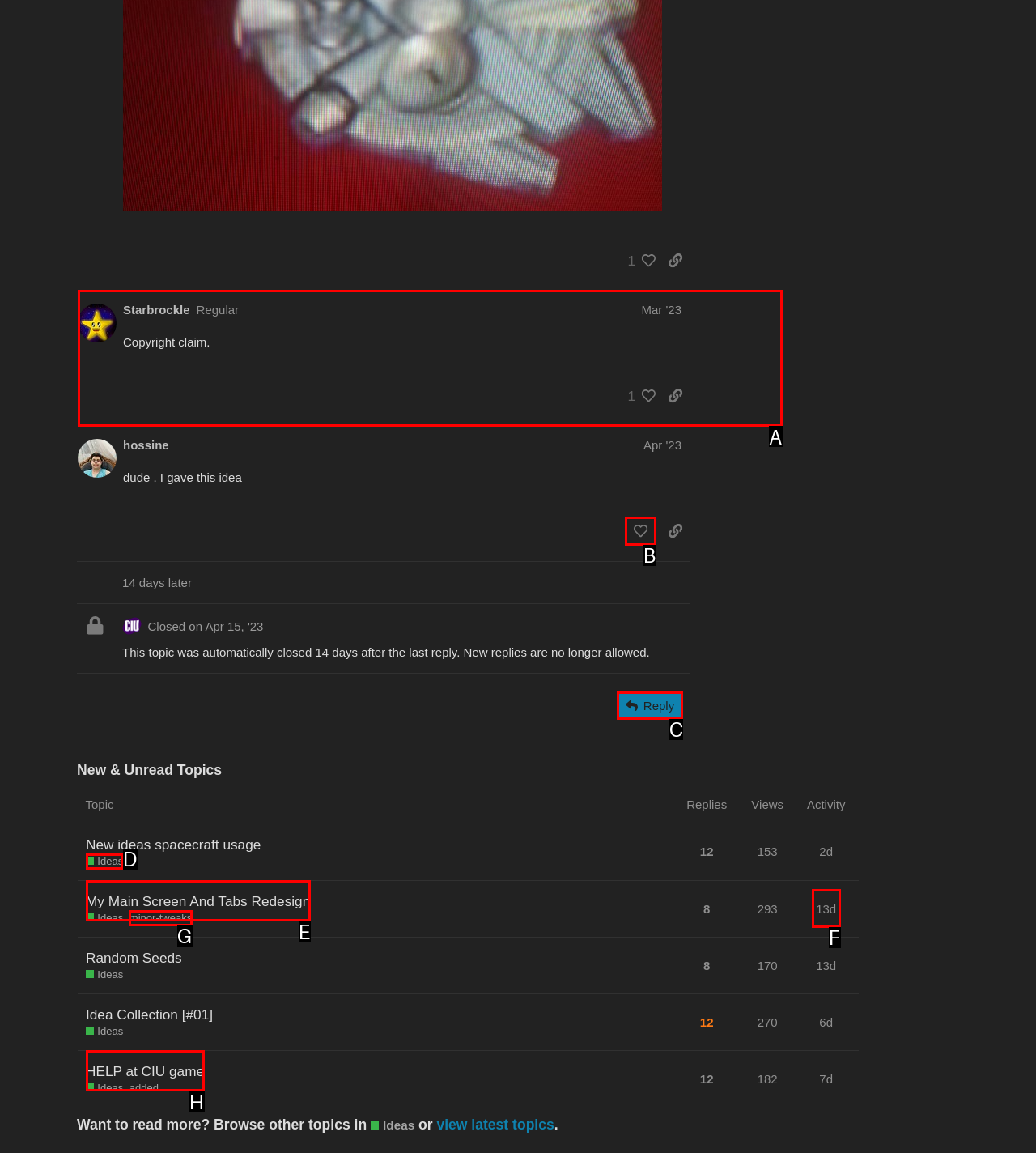Identify which lettered option to click to carry out the task: View post #4 by @Starbrockle. Provide the letter as your answer.

A